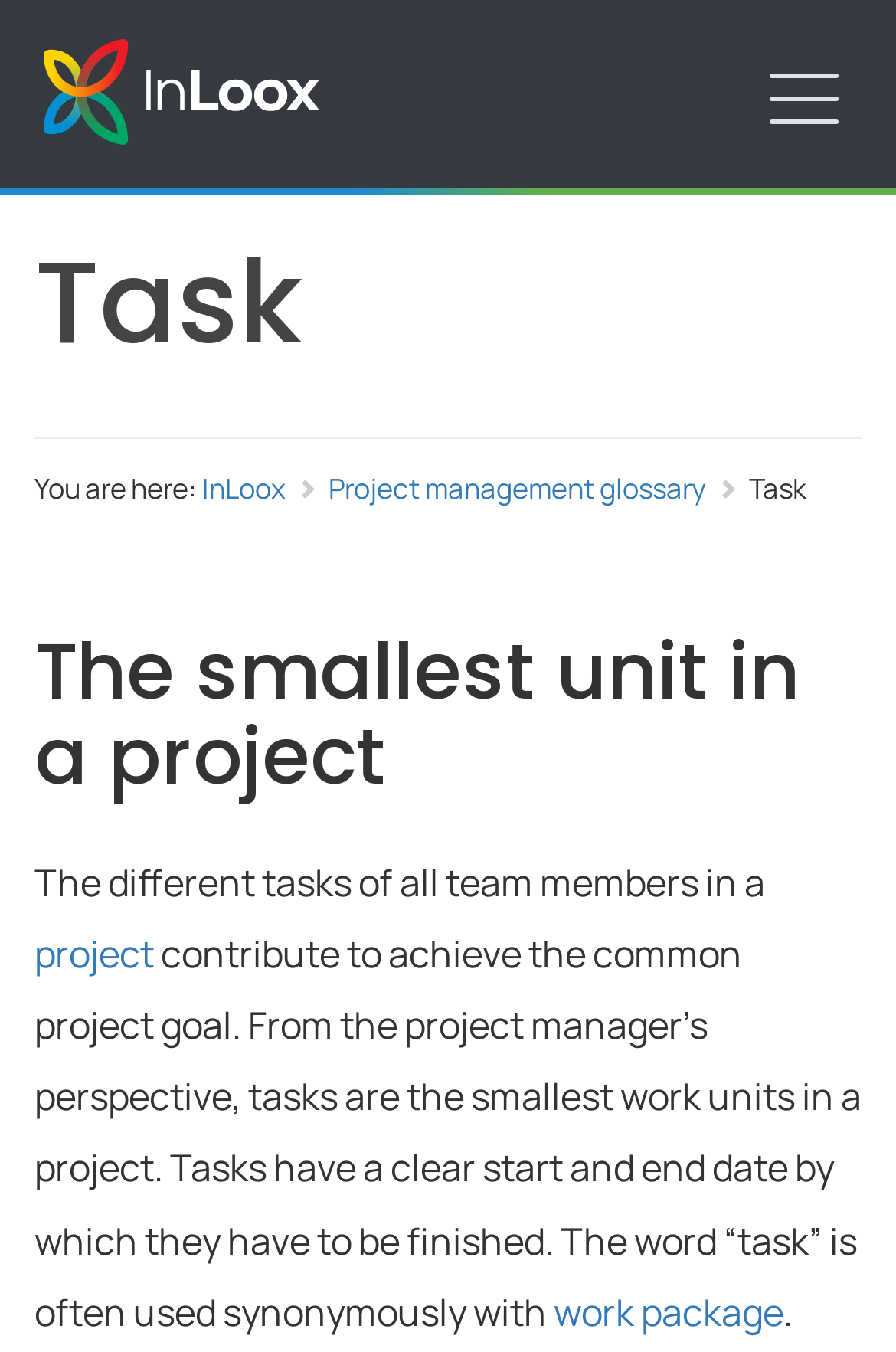What is the relationship between tasks and a project?
Please ensure your answer to the question is detailed and covers all necessary aspects.

The text 'The different tasks of all team members in a project' implies that tasks are components or parts of a project, and are related to the project as a whole.